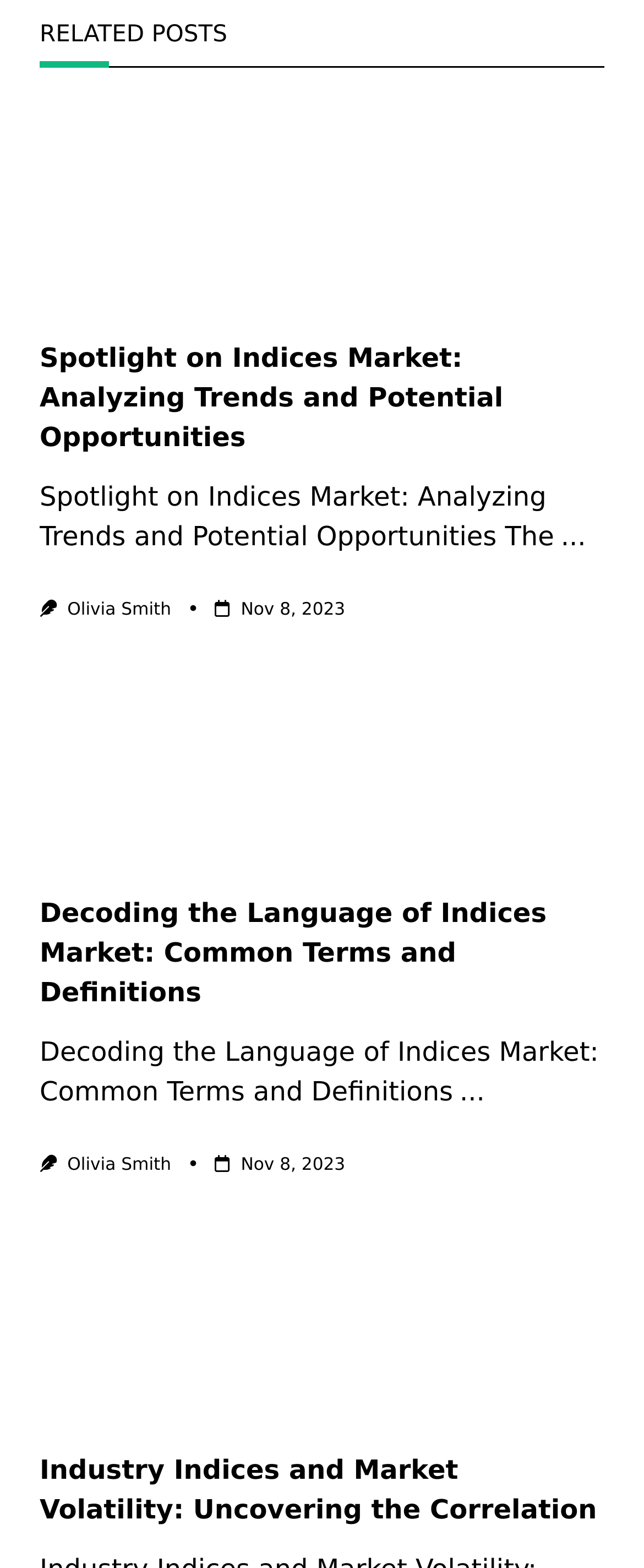Can you find the bounding box coordinates for the UI element given this description: "Olivia Smith"? Provide the coordinates as four float numbers between 0 and 1: [left, top, right, bottom].

[0.104, 0.737, 0.266, 0.749]